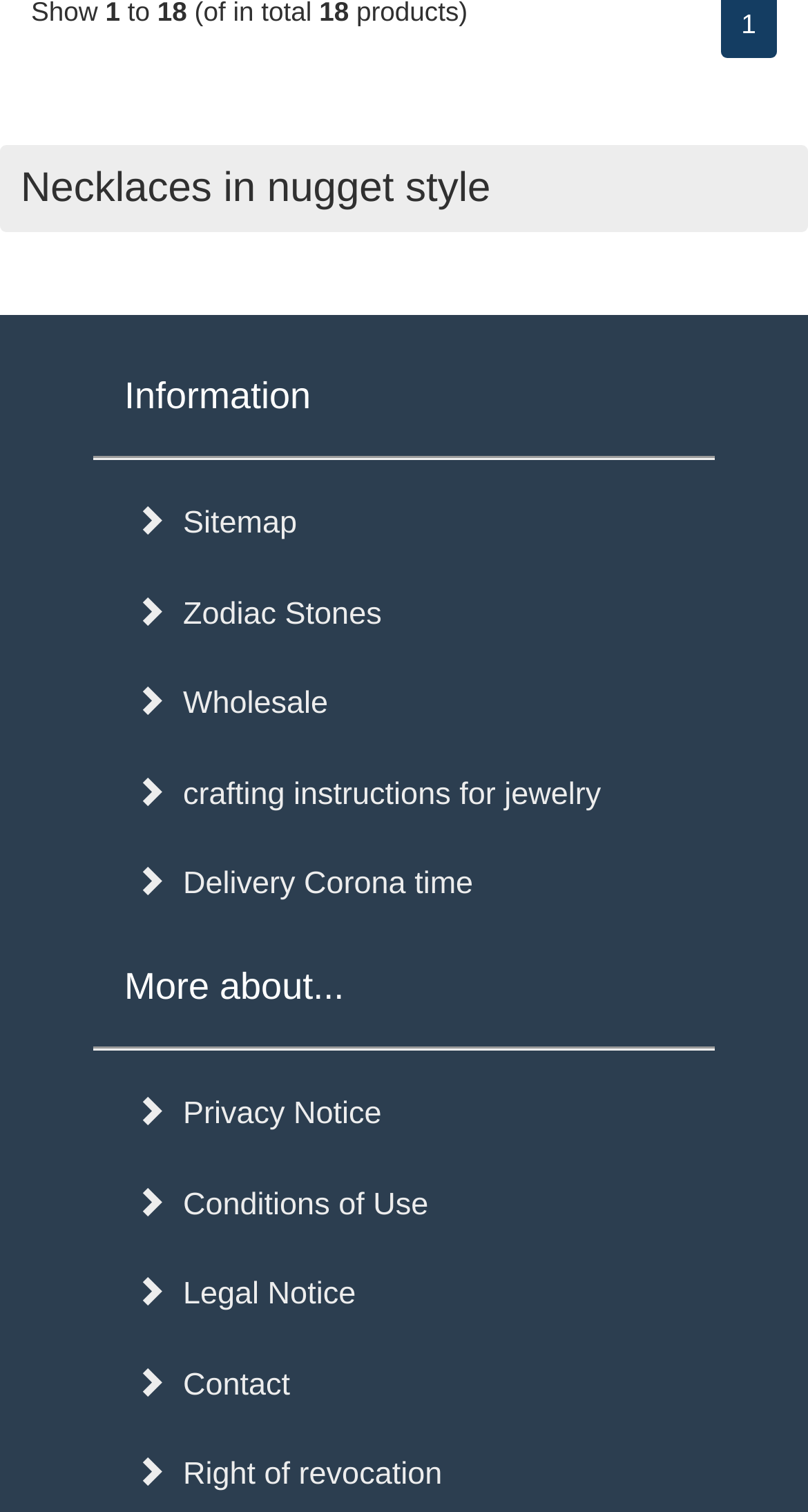Identify the bounding box coordinates of the element to click to follow this instruction: 'Check Delivery Corona time'. Ensure the coordinates are four float values between 0 and 1, provided as [left, top, right, bottom].

[0.115, 0.556, 0.885, 0.613]